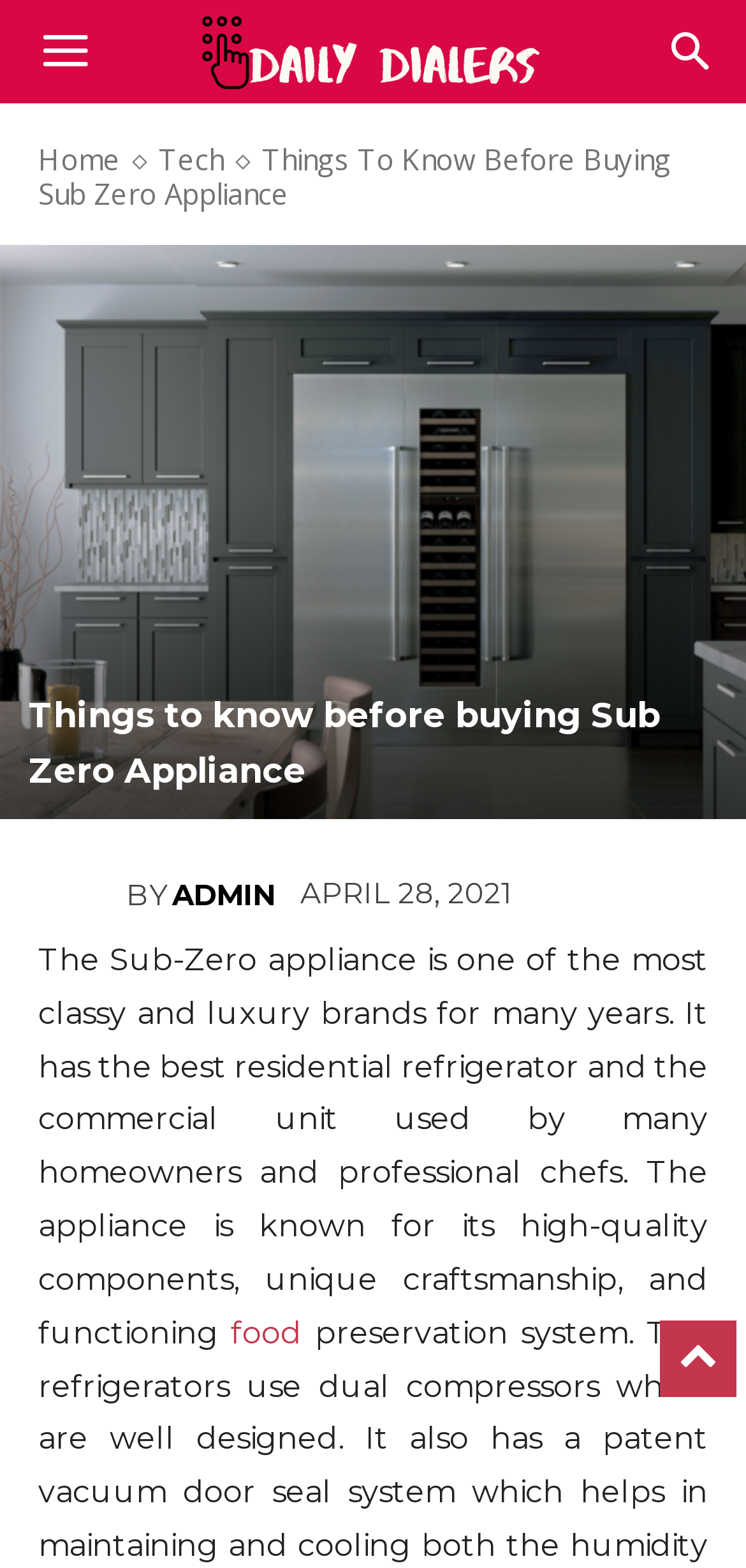Please provide a comprehensive response to the question based on the details in the image: What type of unit does Sub-Zero offer?

I found the answer by reading the static text 'It has the best residential refrigerator and the commercial unit used by many homeowners and professional chefs.' which mentions that Sub-Zero offers both residential and commercial units.